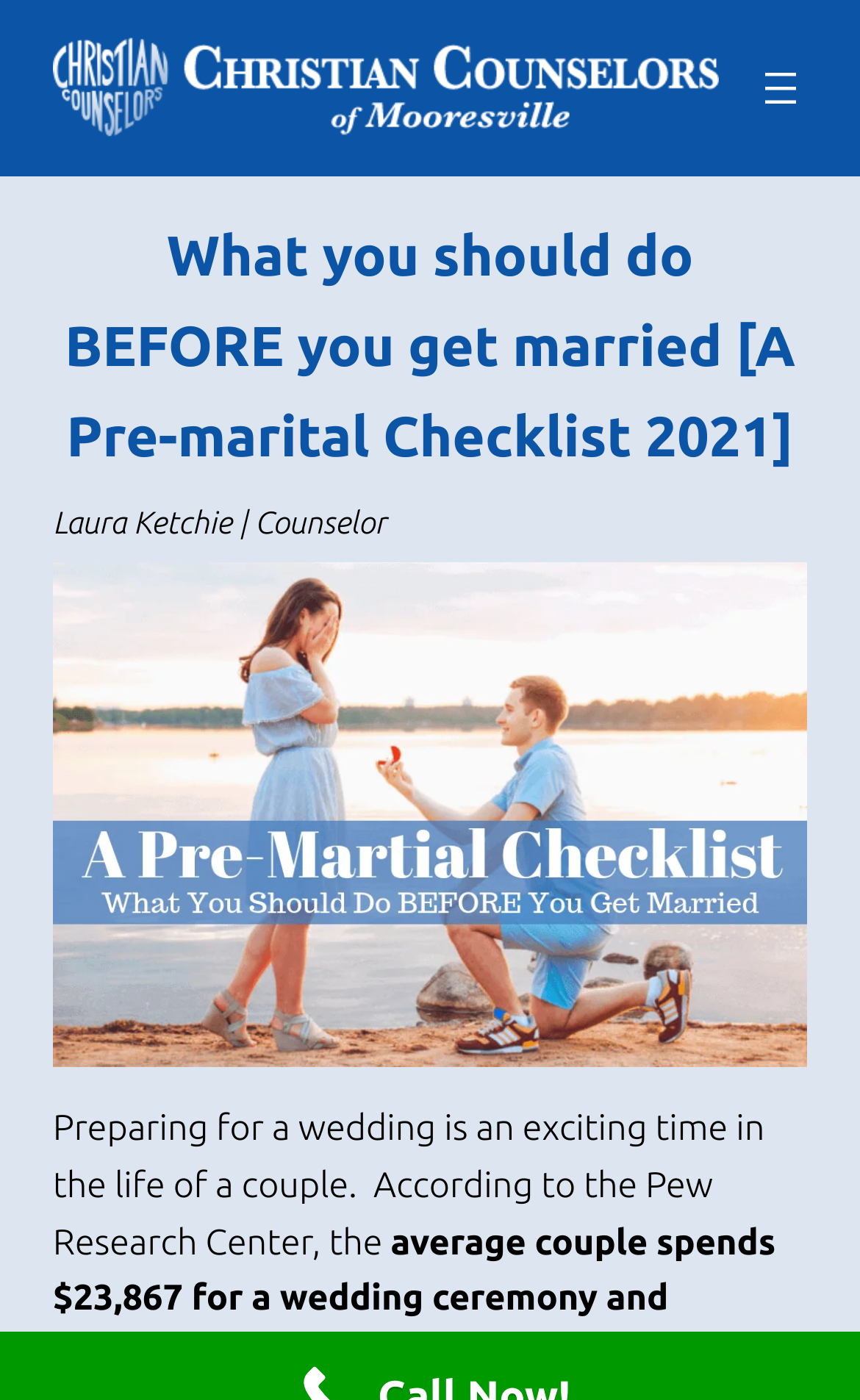Describe all the key features and sections of the webpage thoroughly.

The webpage appears to be an article or blog post about preparing for a wedding, specifically a pre-marital checklist. At the top left of the page, there is a link and an image with the text "Christian Counselors of Mooresville". Below this, there is a heading with the same text. 

On the top right side of the page, there is a navigation menu with a button labeled "Open menu" and an accompanying image. 

The main content of the page starts with a heading that reads "What you should do BEFORE you get married [A Pre-marital Checklist 2021]". Below this, there is a text "Laura Ketchie | Counselor" and a figure with an image that illustrates Laura listing questions that couples need to discuss before getting married.

The main article begins below the image, with a paragraph of text that discusses the excitement of preparing for a wedding and cites a statistic from the Pew Research Center, stating that the average couple spends $23,867 for a wedding ceremony and reception.